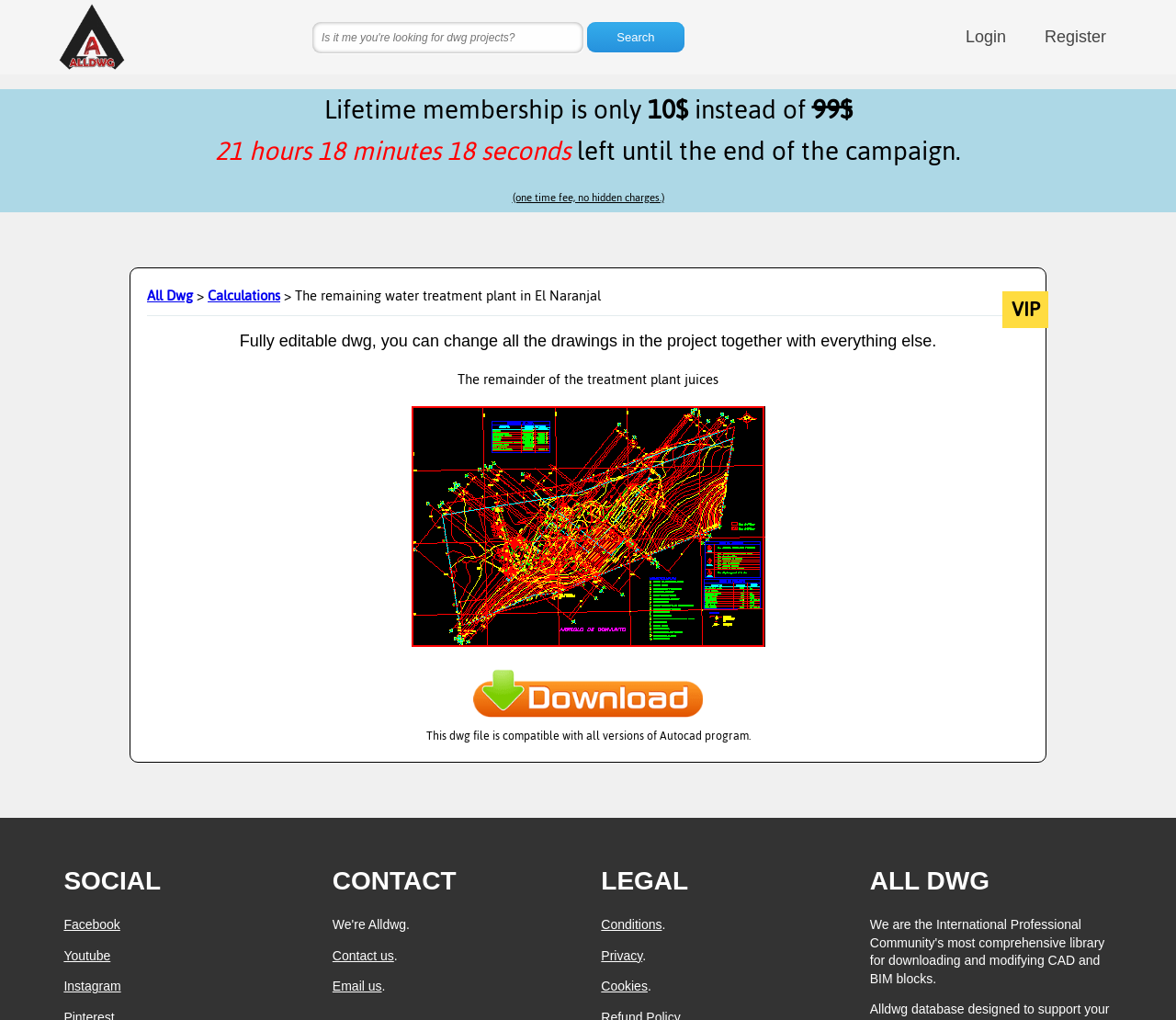Find the bounding box coordinates of the element you need to click on to perform this action: 'View All Dwg projects'. The coordinates should be represented by four float values between 0 and 1, in the format [left, top, right, bottom].

[0.125, 0.277, 0.164, 0.303]